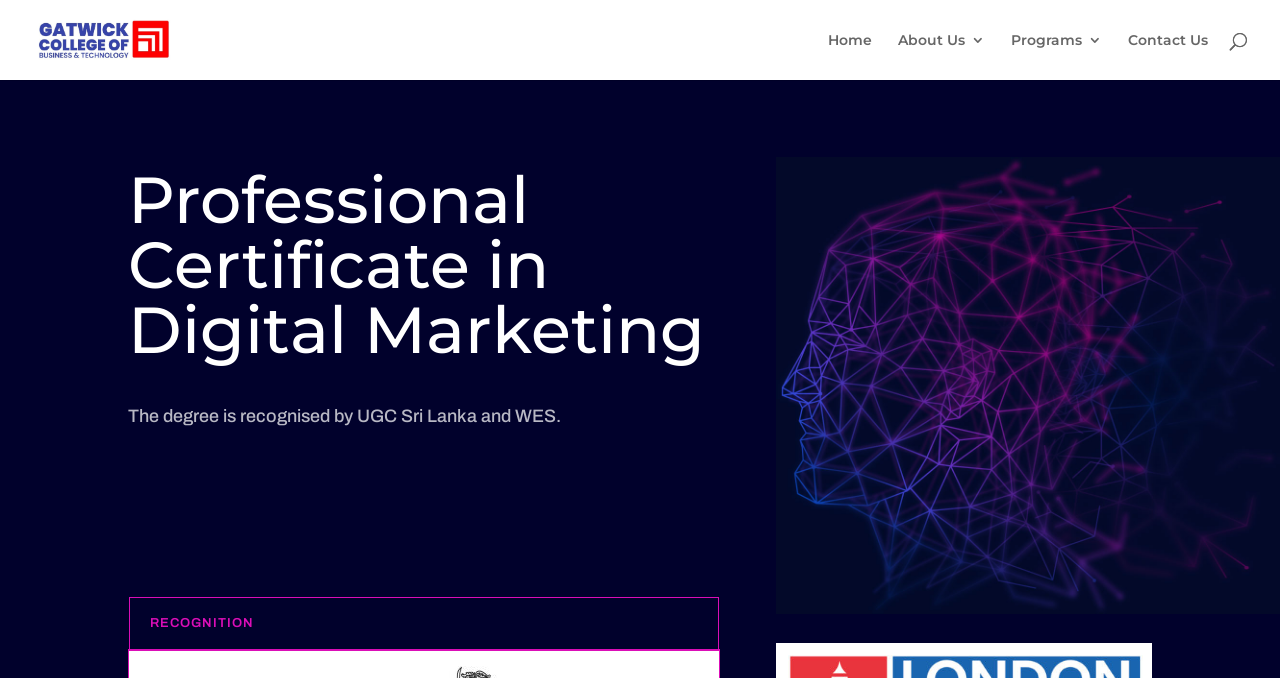Please answer the following question as detailed as possible based on the image: 
What is the name of the college?

The name of the college can be found in the top-left corner of the webpage, where it is written as 'Gatwick College of Business Studies' in a link format.